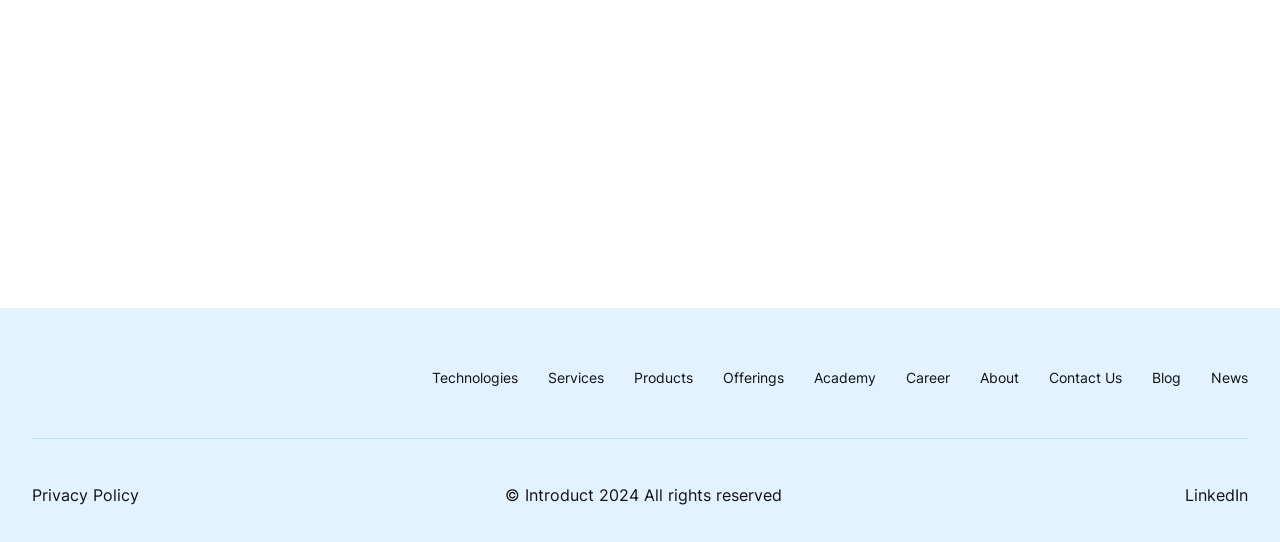How many projects are showcased on the top?
Respond with a short answer, either a single word or a phrase, based on the image.

2